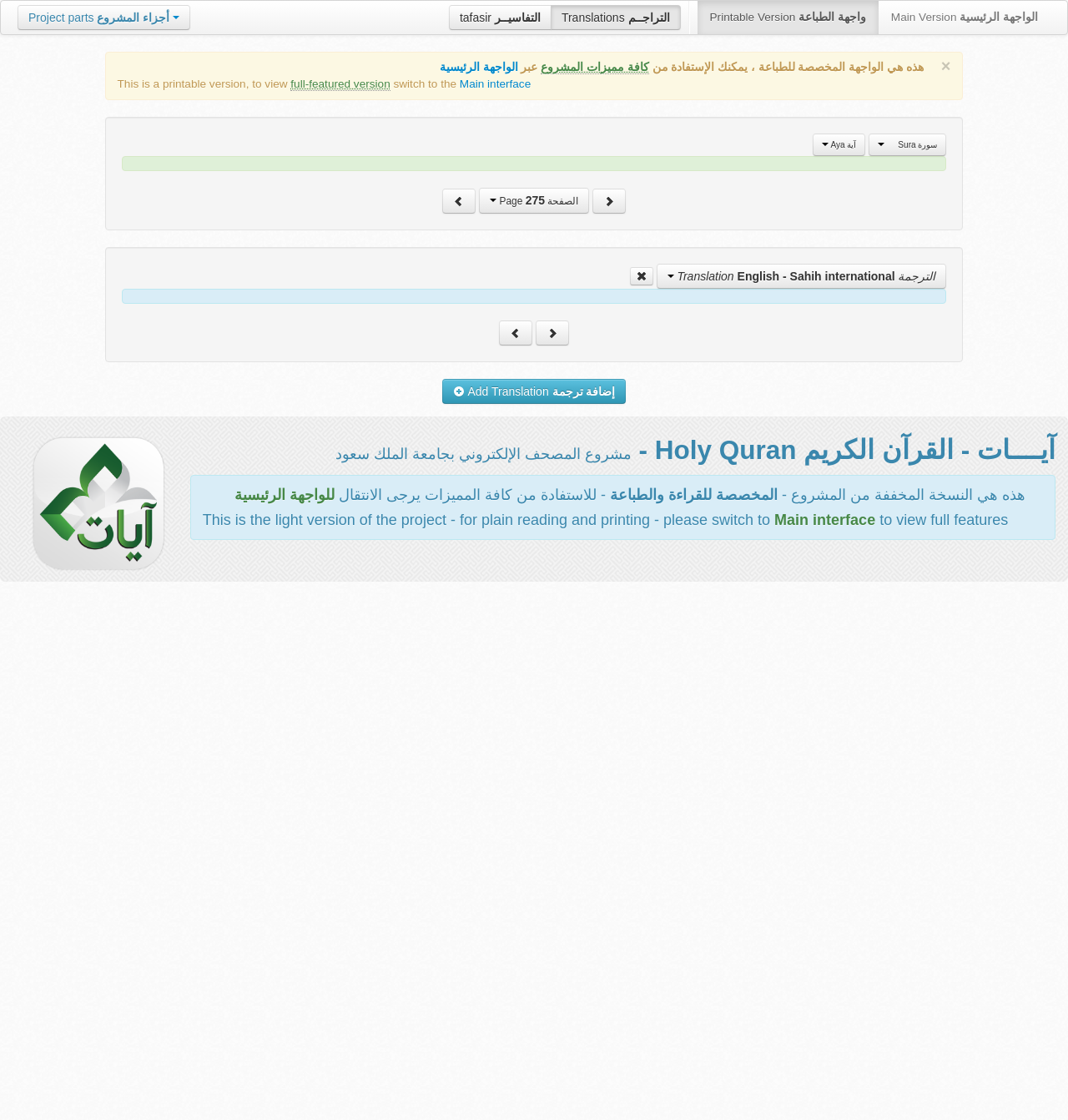What is the alternative interface for this webpage?
Using the information from the image, give a concise answer in one word or a short phrase.

Main interface